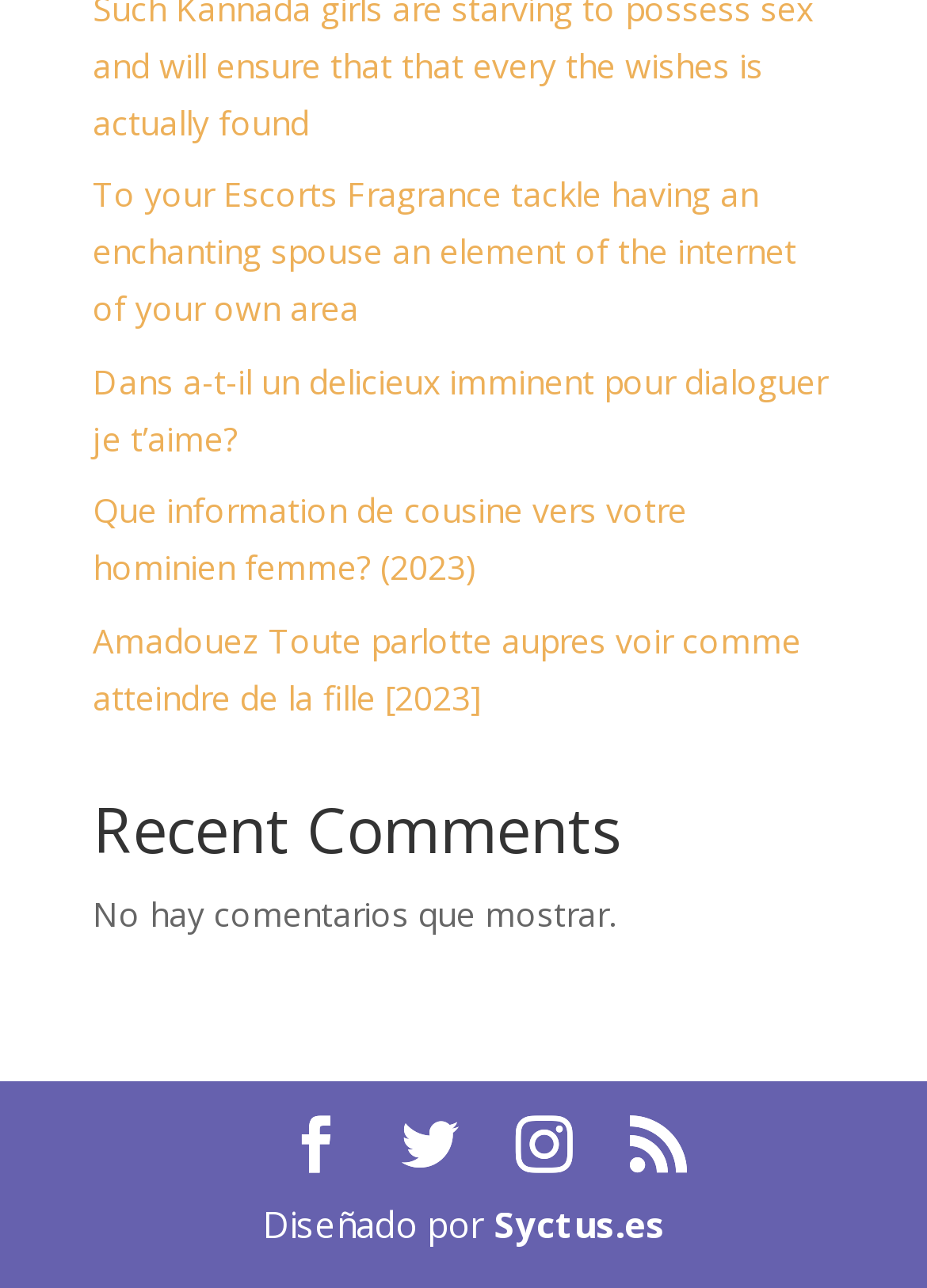Please identify the bounding box coordinates of the clickable area that will allow you to execute the instruction: "View the article about a delicious imminent for dialoguer je t'aime".

[0.1, 0.278, 0.892, 0.357]